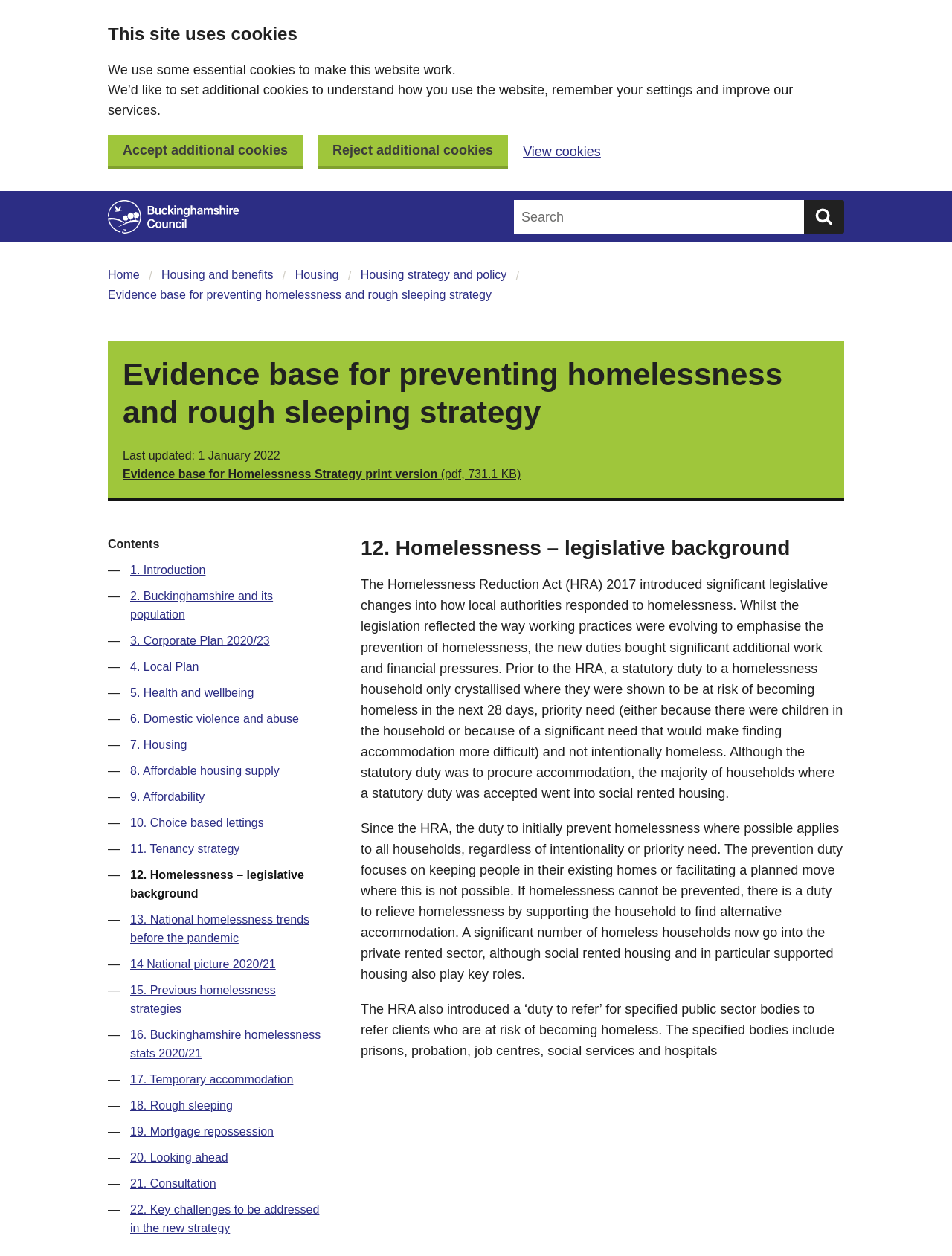Locate the bounding box coordinates of the clickable area to execute the instruction: "View 1. Introduction". Provide the coordinates as four float numbers between 0 and 1, represented as [left, top, right, bottom].

[0.137, 0.449, 0.216, 0.459]